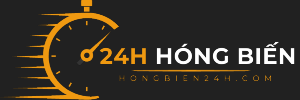Elaborate on the contents of the image in a comprehensive manner.

The image features the logo of "Hóng Biến 24h," a news website conveyed through a modern and dynamic design. The logo showcases a stylized clock, symbolizing the quick and timely dissemination of news. The text "24H" prominently appears in a bold, eye-catching font, indicating the 24-hour nature of the service. Below, the Vietnamese phrase "HÓNG BIẾN" is displayed, emphasizing the site's focus on keeping its audience updated with the latest happenings. The overall color scheme combines shades of orange and black, evoking a sense of urgency and modernity, perfect for a digital news platform.